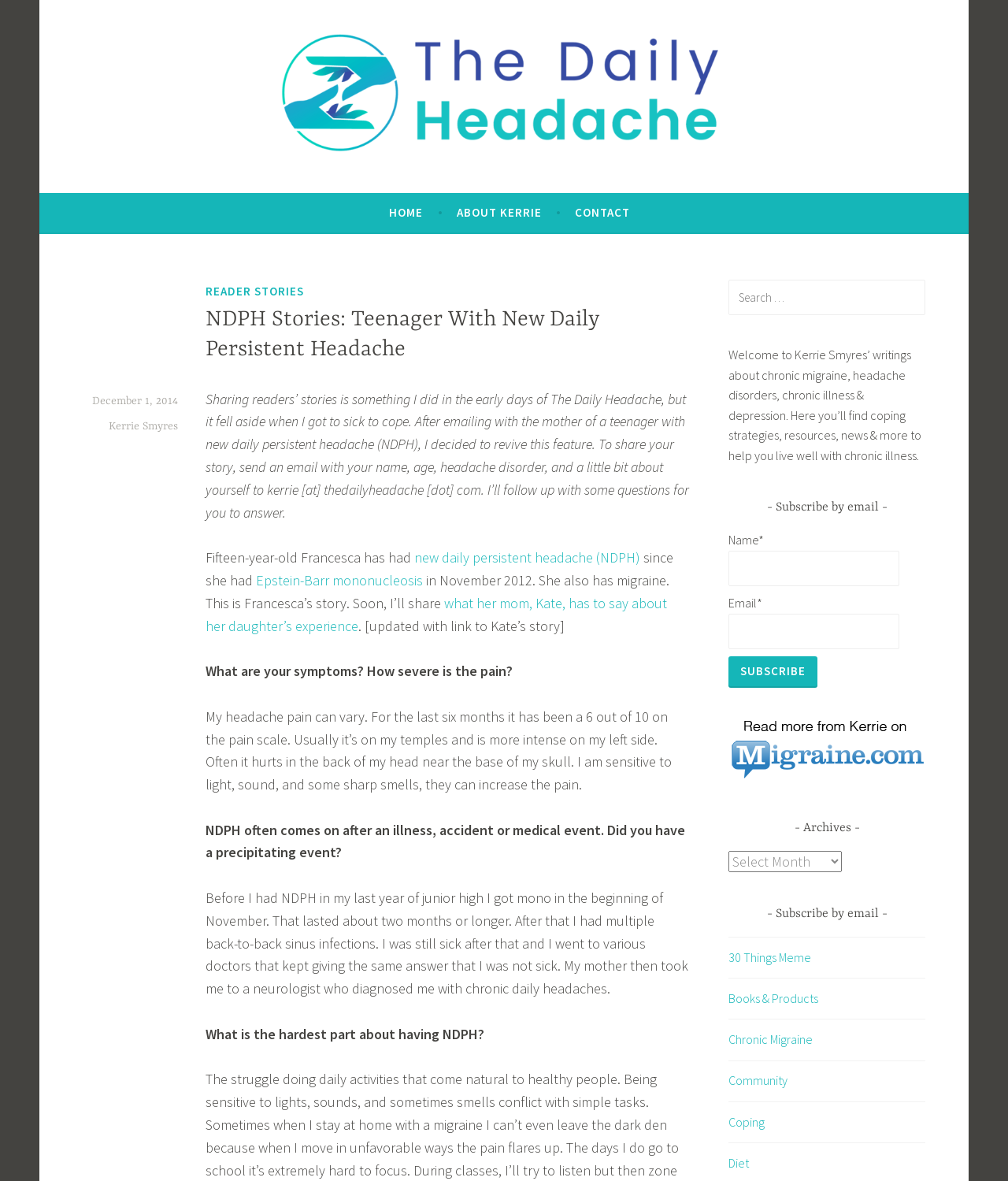Given the webpage screenshot, identify the bounding box of the UI element that matches this description: "Services".

None